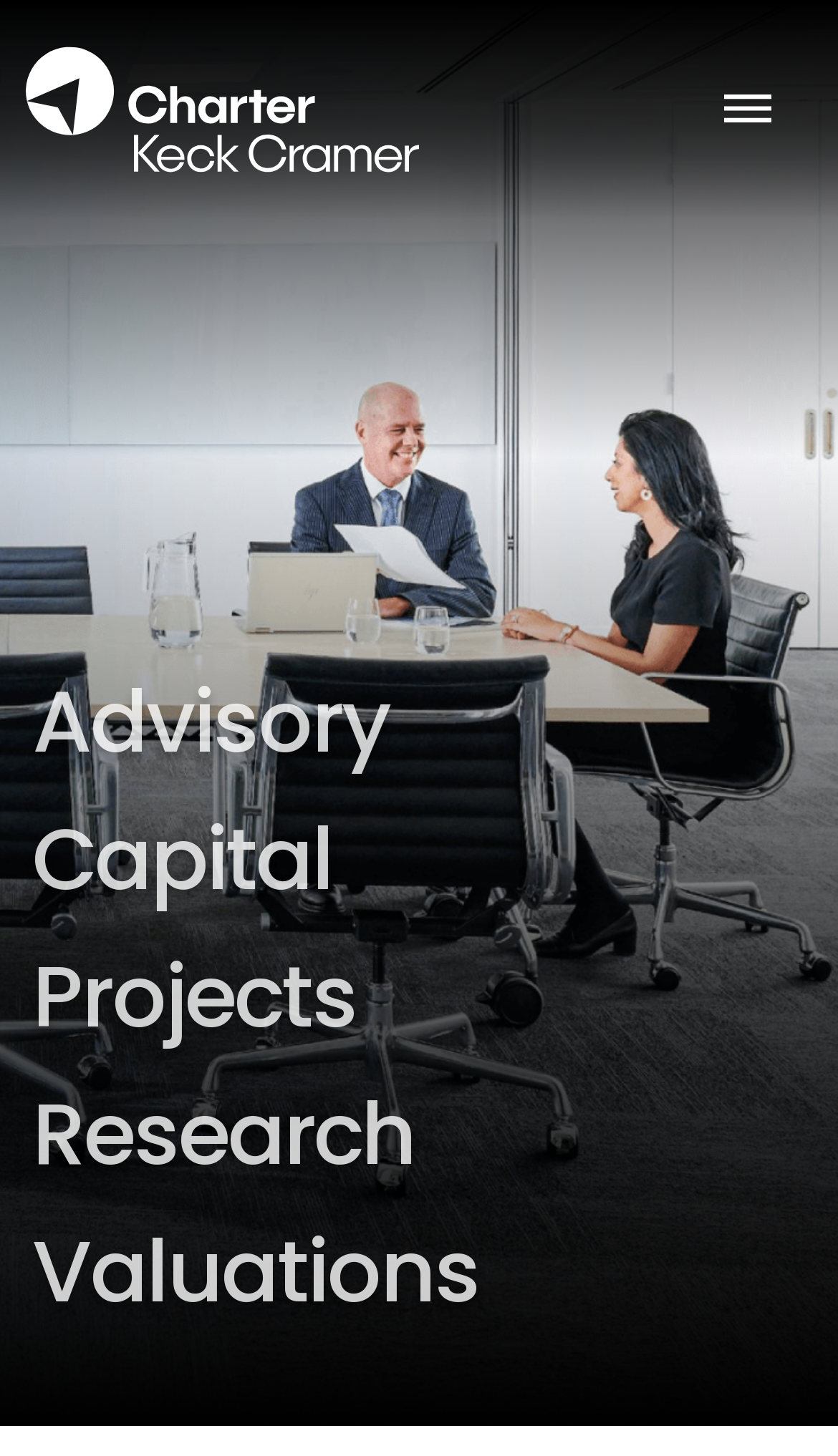What is the logo of the company?
Examine the image closely and answer the question with as much detail as possible.

The logo of the company is located at the top left corner of the webpage, and it is an image with the text 'CKC Logo'.